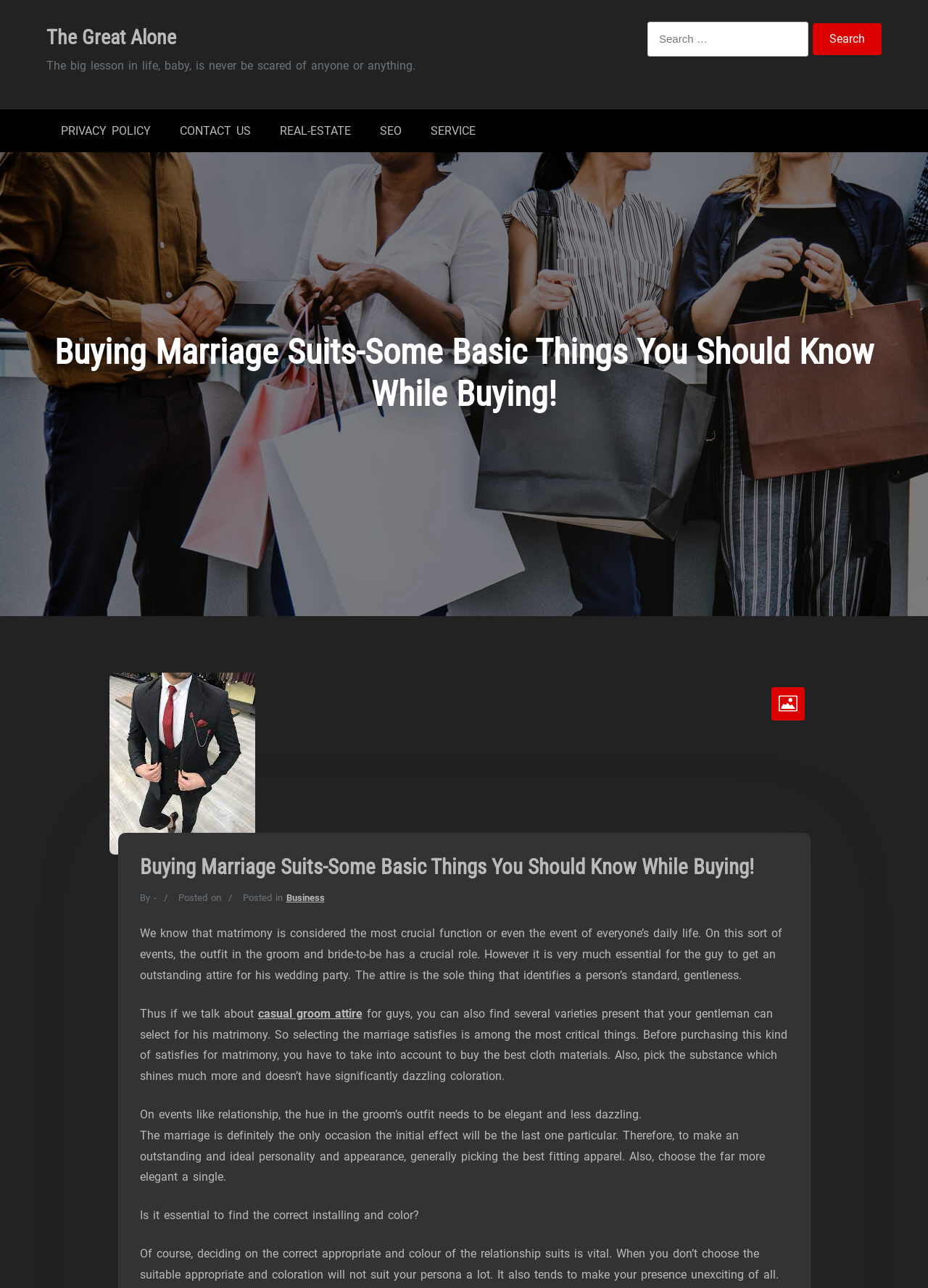Please provide a brief answer to the following inquiry using a single word or phrase:
What is the purpose of choosing the right fitting apparel?

To make an outstanding personality